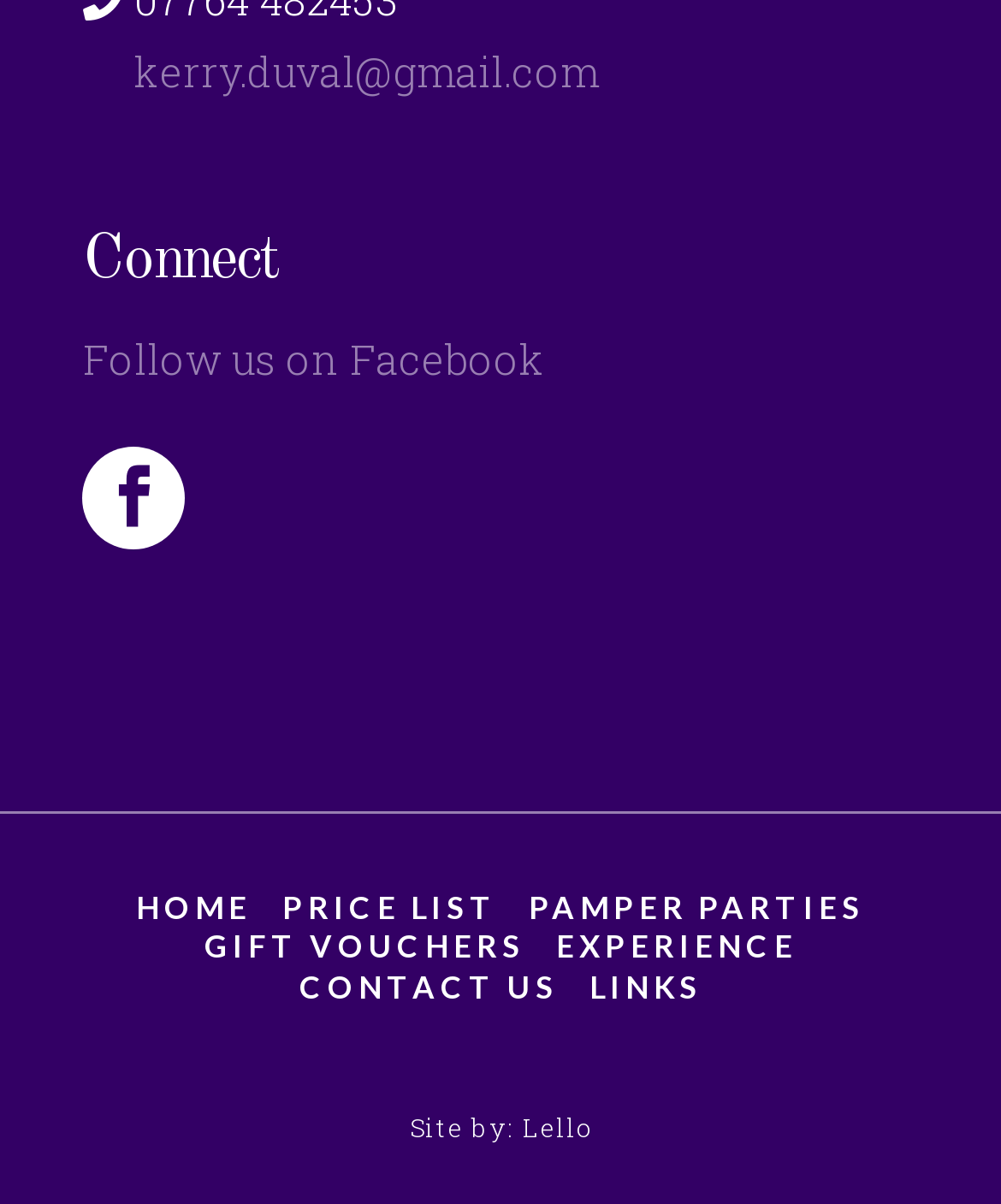Determine the bounding box coordinates for the UI element described. Format the coordinates as (top-left x, top-left y, bottom-right x, bottom-right y) and ensure all values are between 0 and 1. Element description: Follow us on Facebook

[0.083, 0.275, 0.544, 0.32]